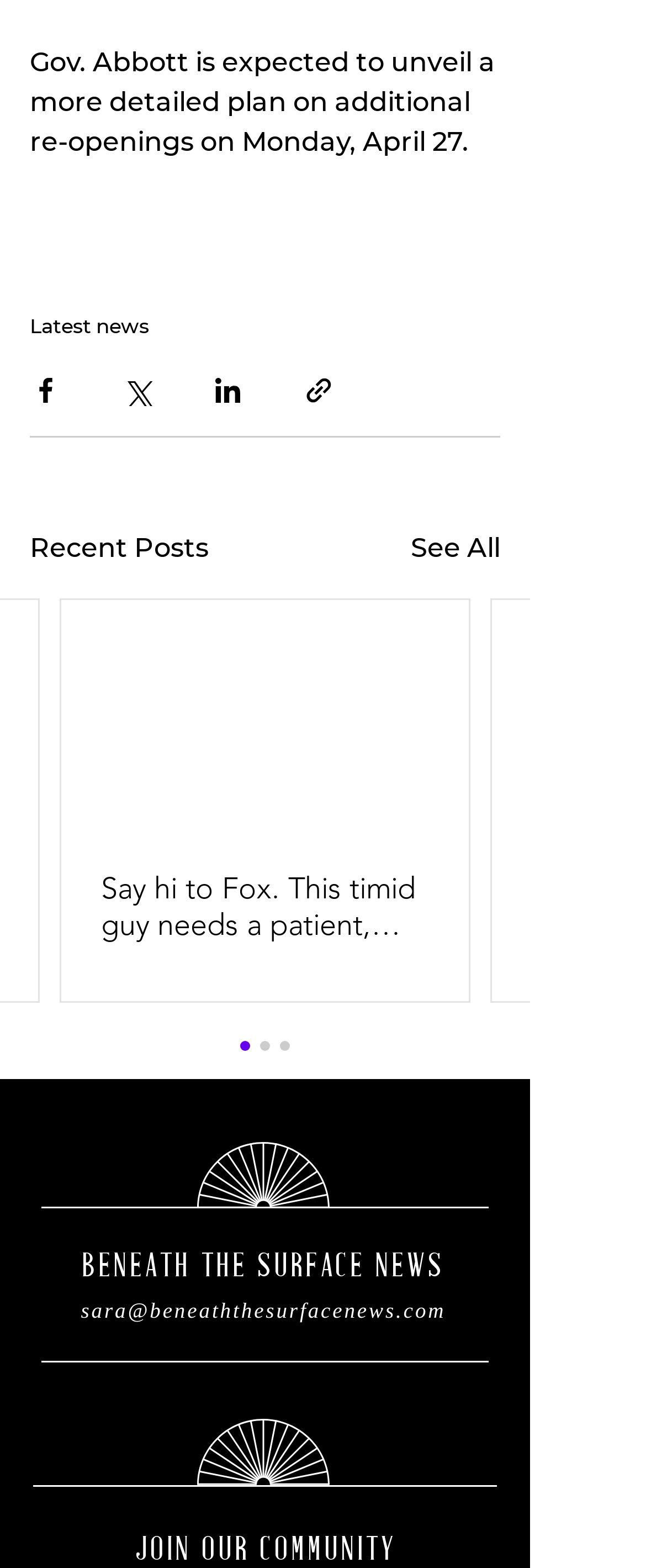Find the bounding box coordinates for the area that must be clicked to perform this action: "Read latest news".

[0.046, 0.2, 0.231, 0.216]